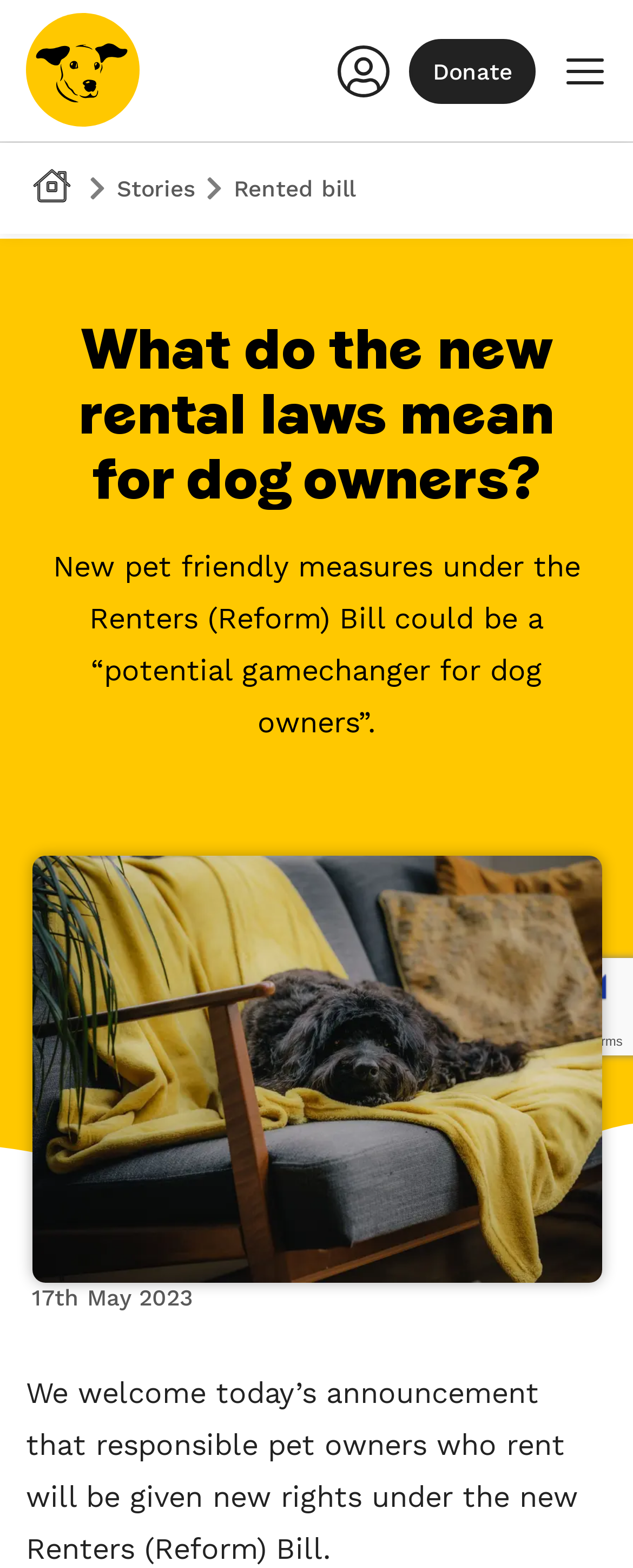Examine the image carefully and respond to the question with a detailed answer: 
What is the color of the blanket in the image?

The image description mentions 'a yellow blanket', which indicates the color of the blanket in the image.